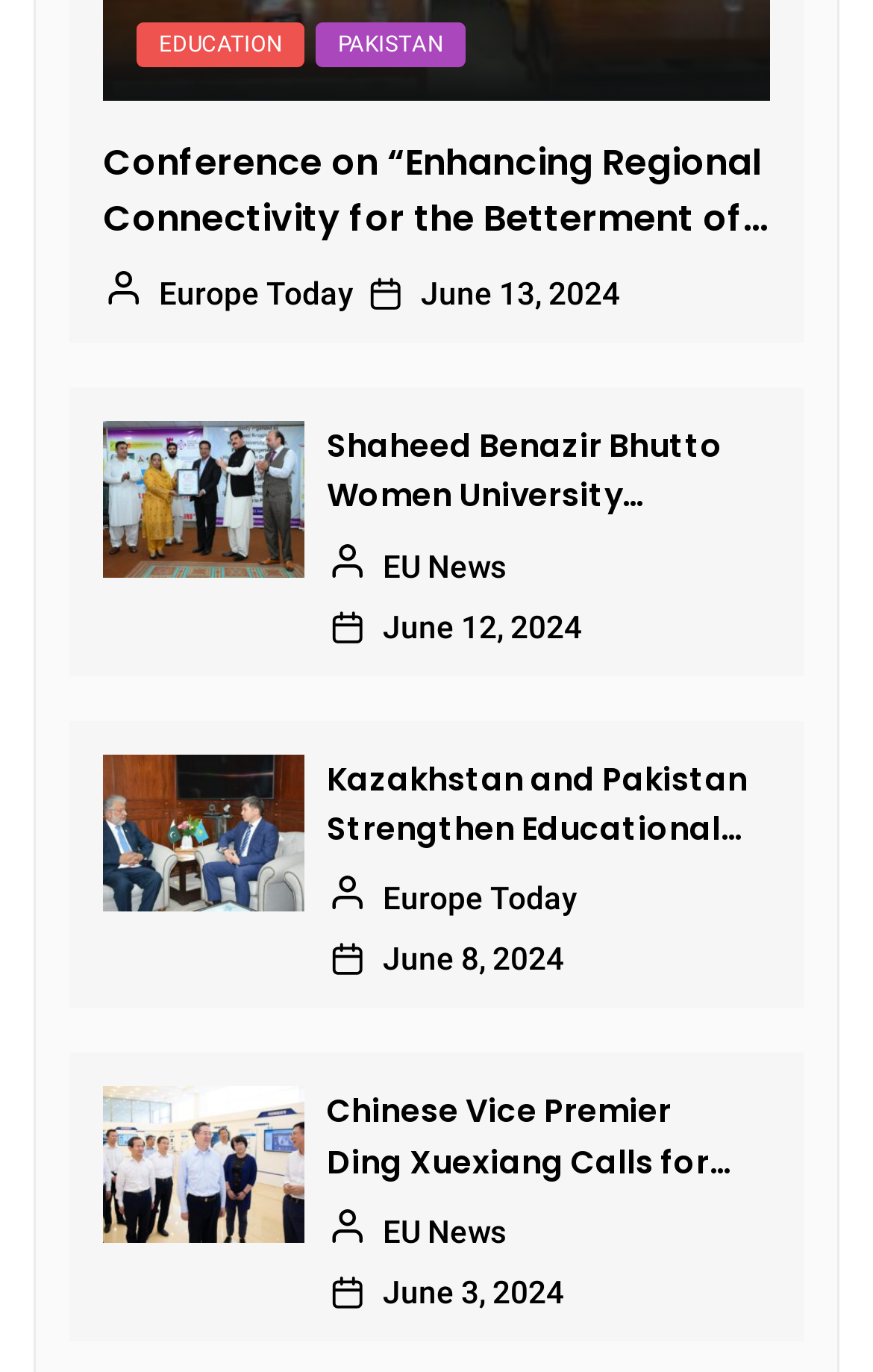Determine the bounding box coordinates of the section to be clicked to follow the instruction: "Read the article about 'Conference on “Enhancing Regional Connectivity for the Betterment of Shared Future of Mankind”'". The coordinates should be given as four float numbers between 0 and 1, formatted as [left, top, right, bottom].

[0.118, 0.081, 0.882, 0.181]